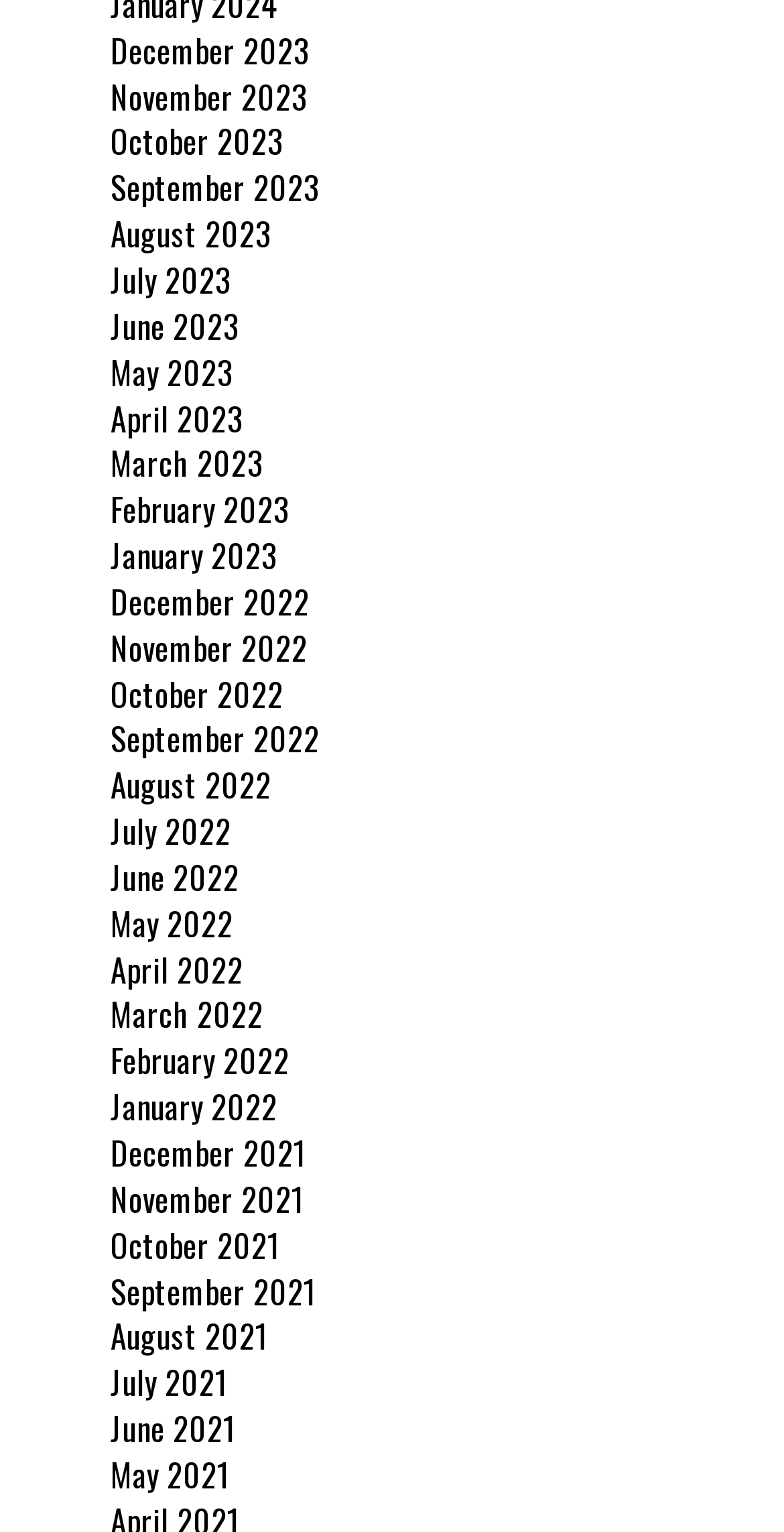Determine the bounding box for the described HTML element: "July 2023". Ensure the coordinates are four float numbers between 0 and 1 in the format [left, top, right, bottom].

[0.141, 0.167, 0.295, 0.198]